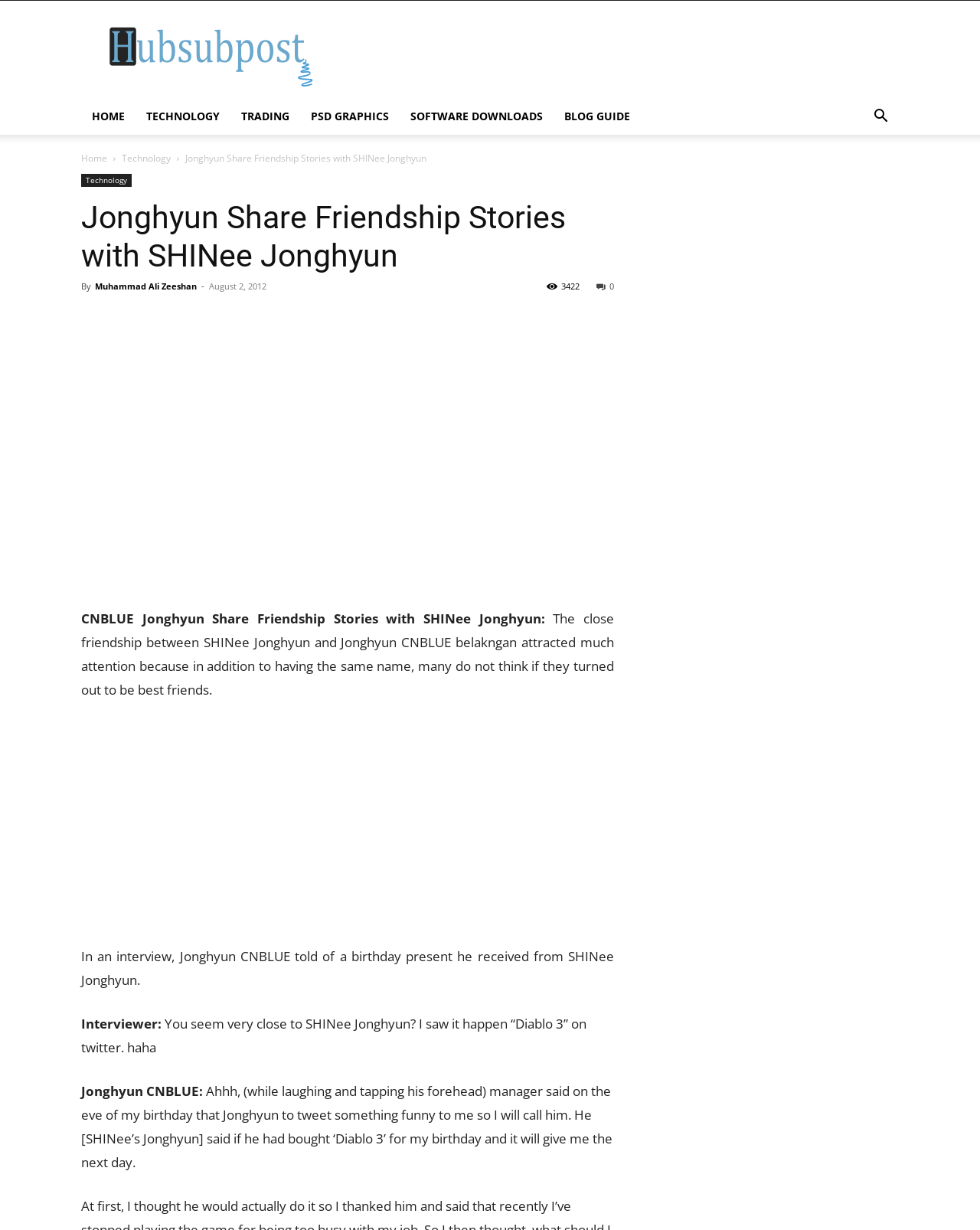Please indicate the bounding box coordinates of the element's region to be clicked to achieve the instruction: "Click HOME". Provide the coordinates as four float numbers between 0 and 1, i.e., [left, top, right, bottom].

[0.083, 0.08, 0.138, 0.11]